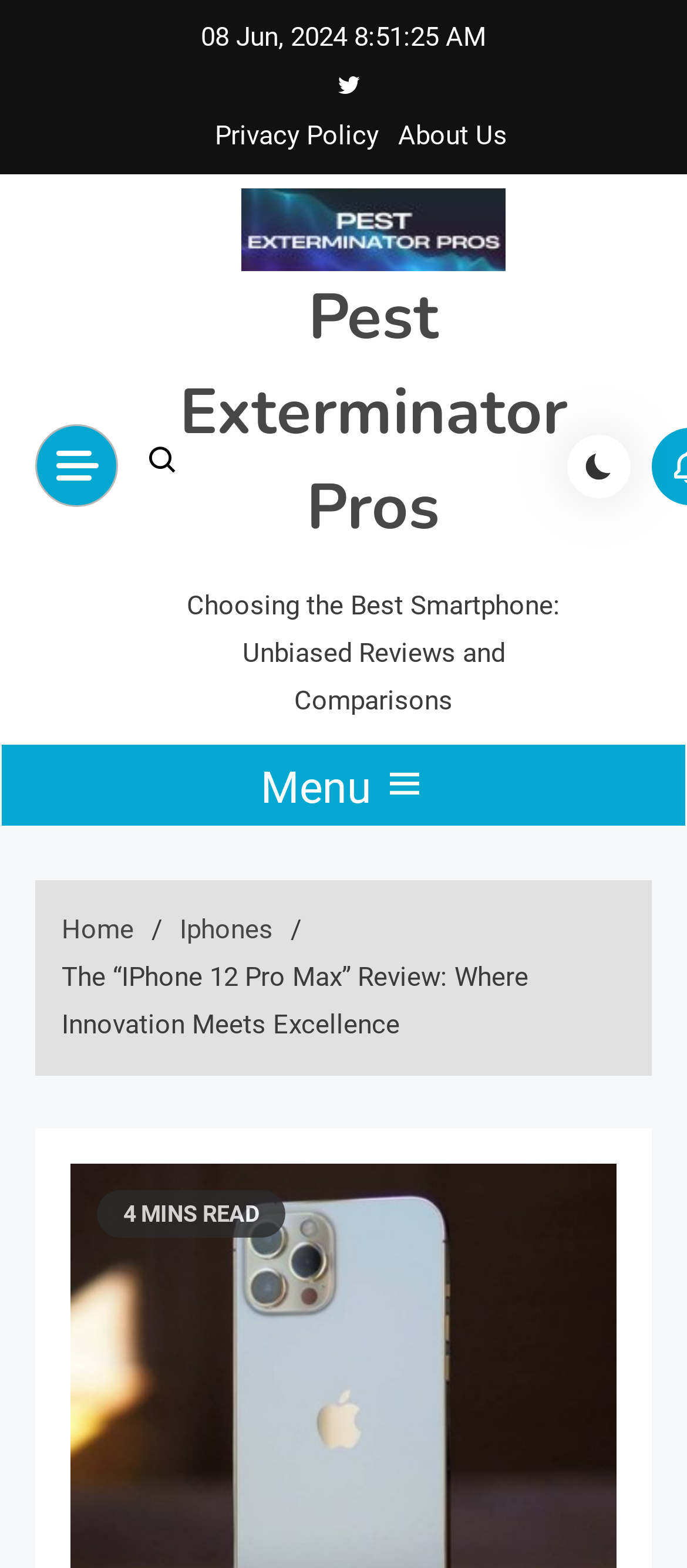Using the description: "Pest Exterminator Pros", determine the UI element's bounding box coordinates. Ensure the coordinates are in the format of four float numbers between 0 and 1, i.e., [left, top, right, bottom].

[0.262, 0.175, 0.826, 0.351]